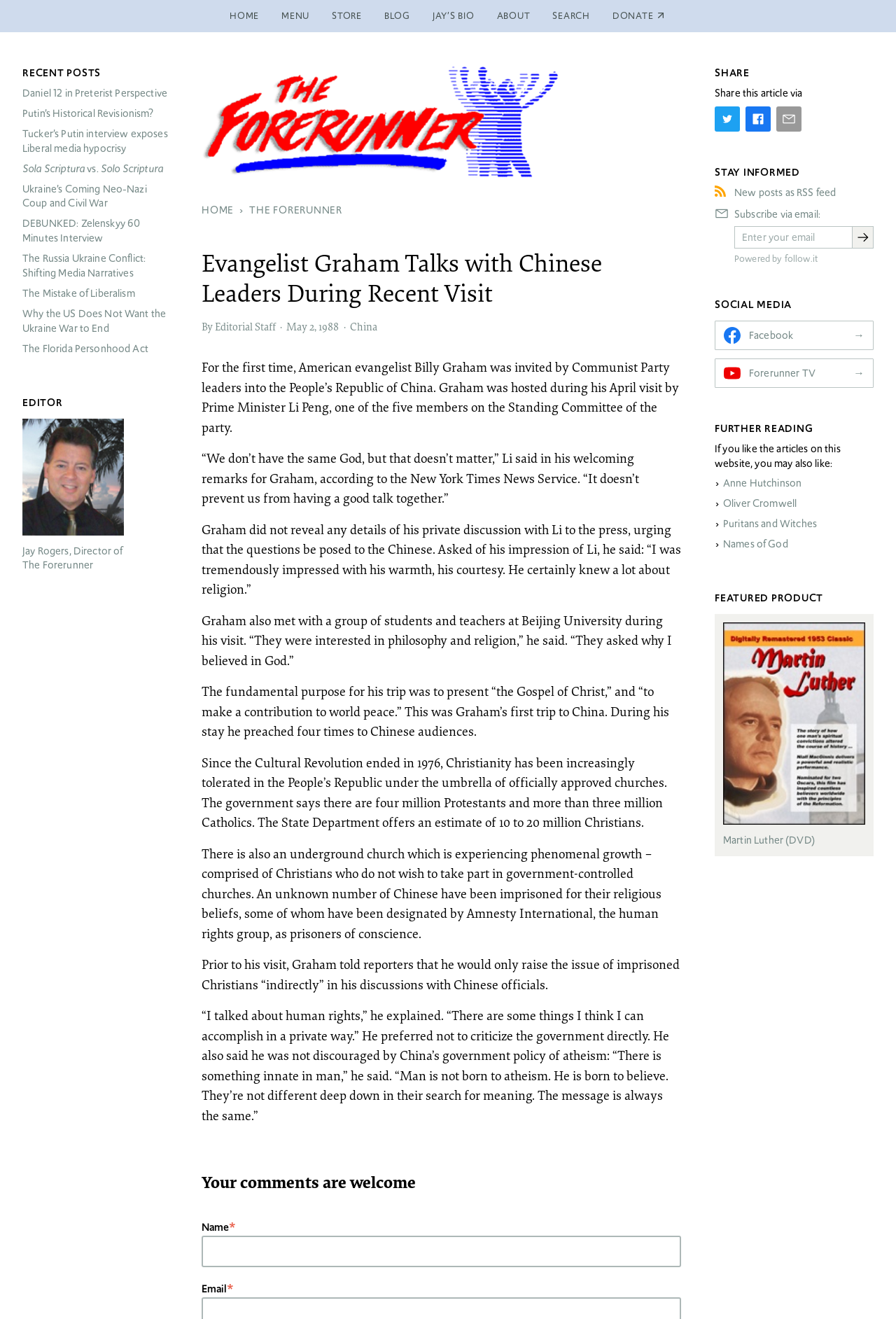Please find and report the primary heading text from the webpage.

The Abortion Matrix: Defeating Child Sacrifice and the Culture of Death